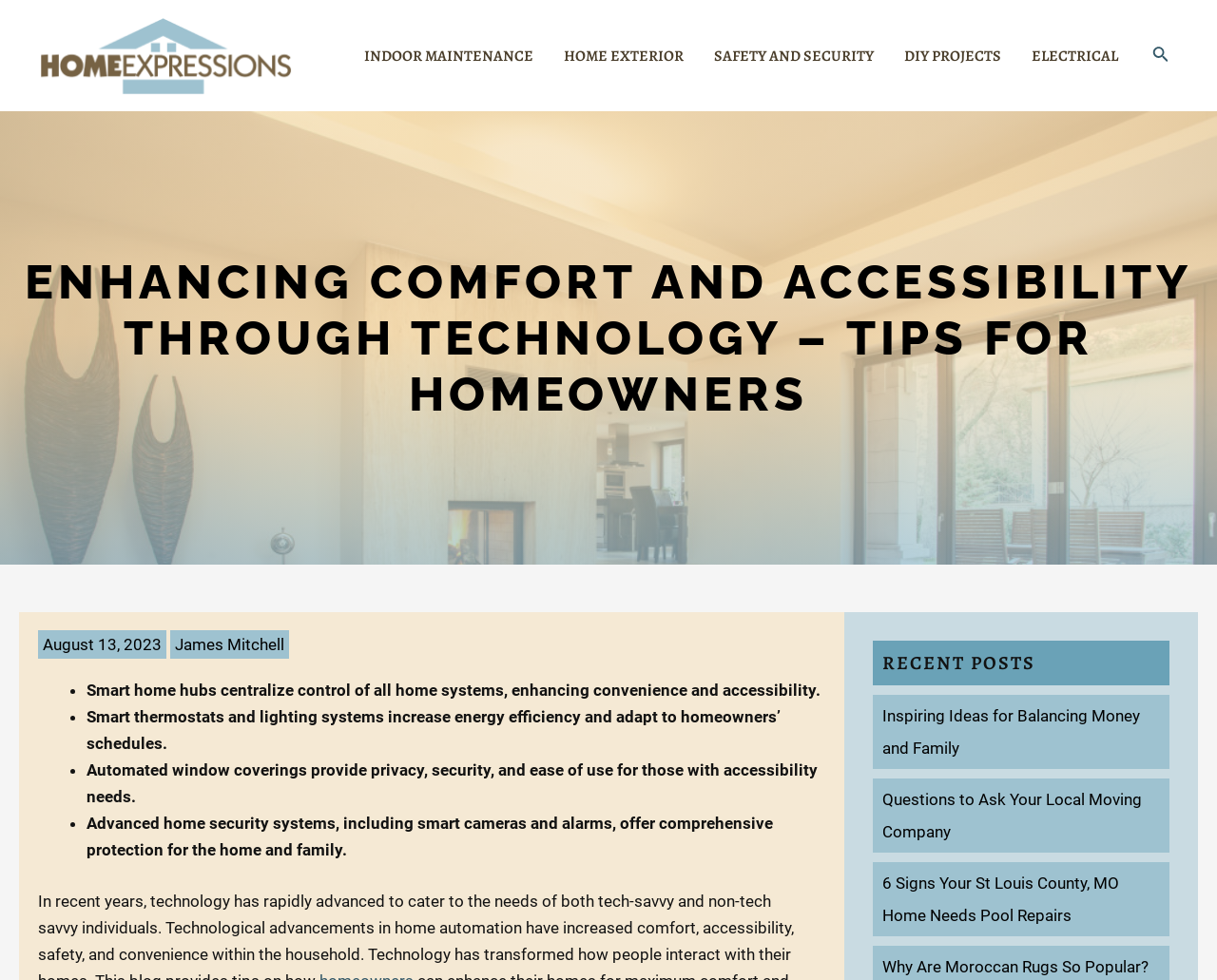What is the purpose of smart home hubs?
Refer to the image and answer the question using a single word or phrase.

Centralize control of home systems